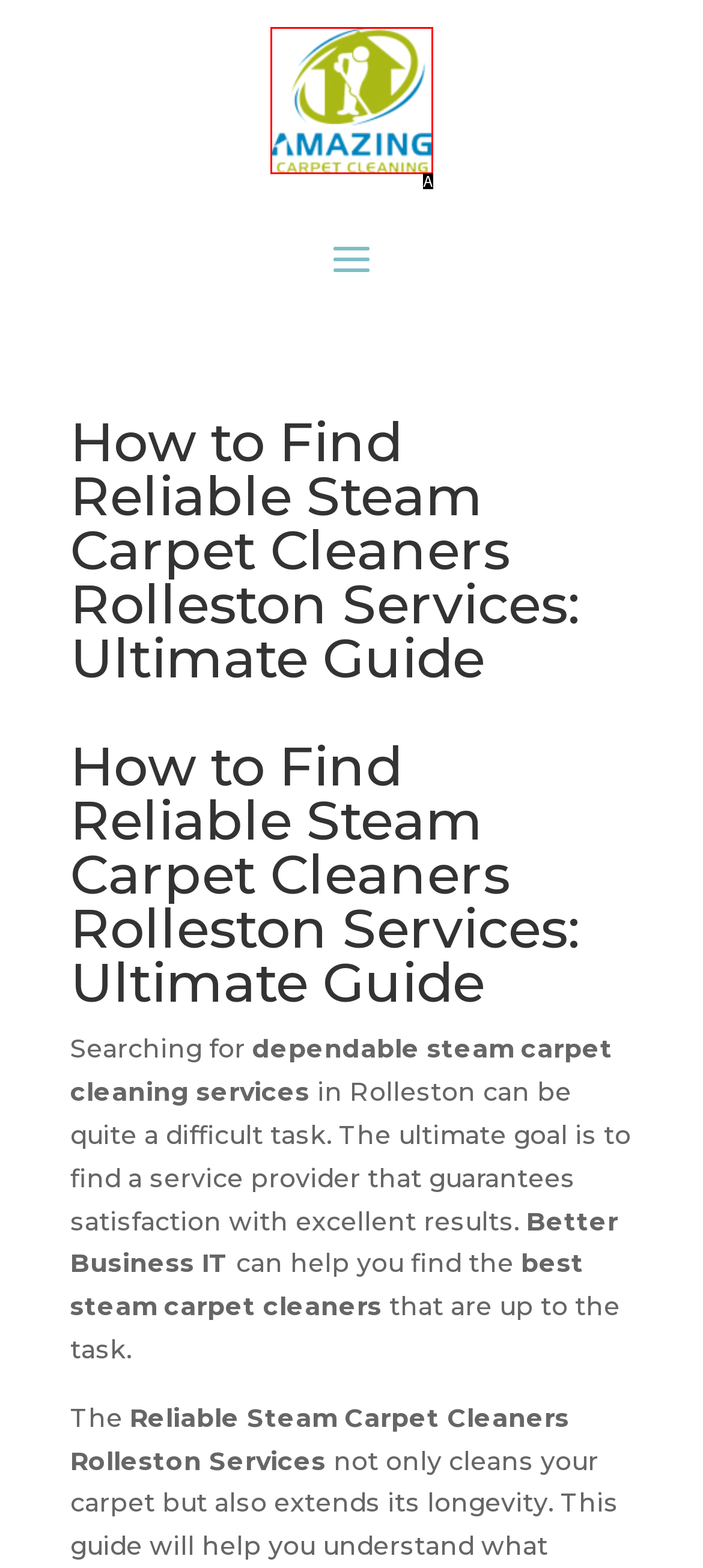Identify the UI element that best fits the description: alt="logo"
Respond with the letter representing the correct option.

A